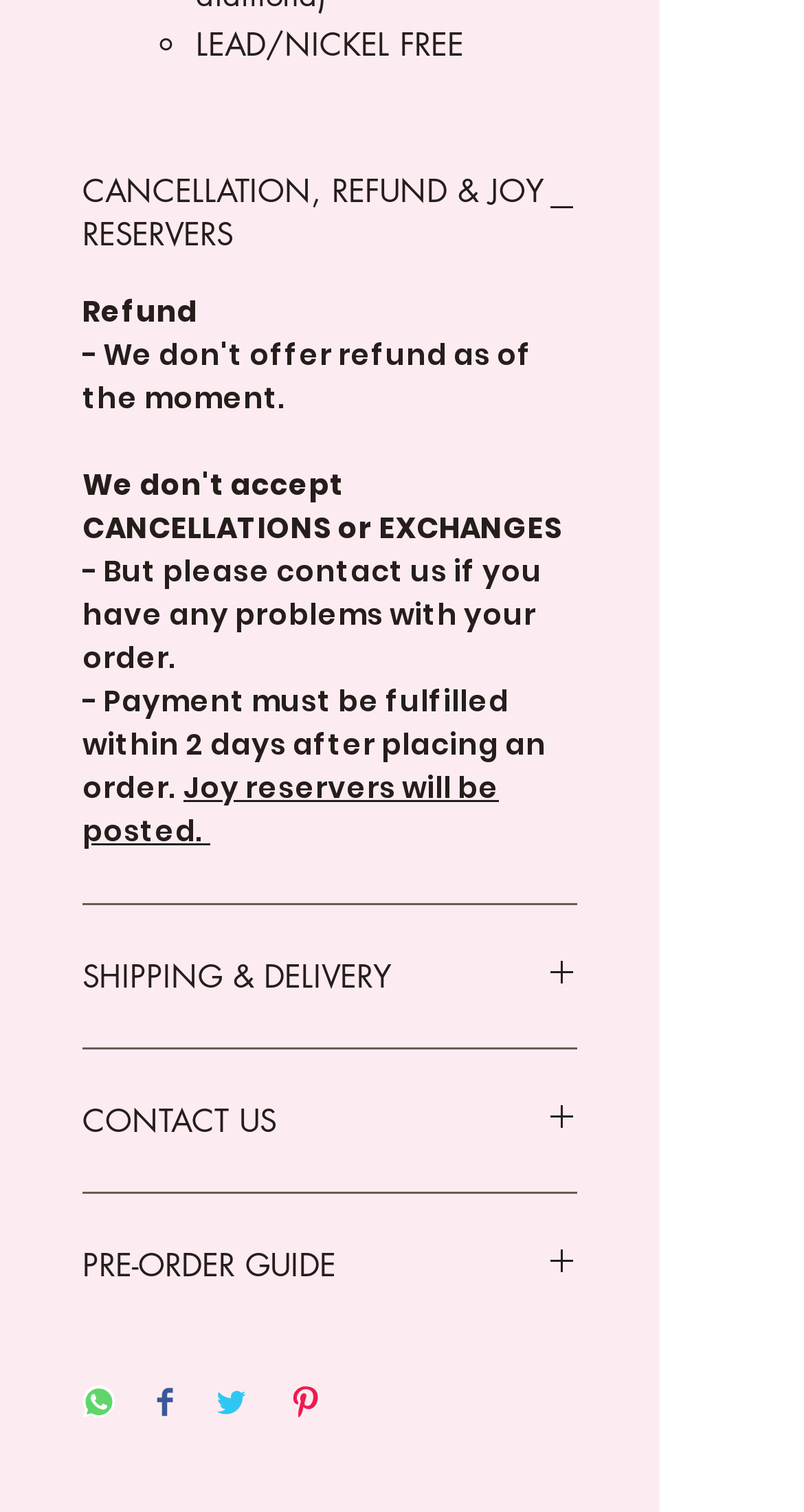Could you indicate the bounding box coordinates of the region to click in order to complete this instruction: "Click on CONTACT US".

[0.103, 0.726, 0.718, 0.755]